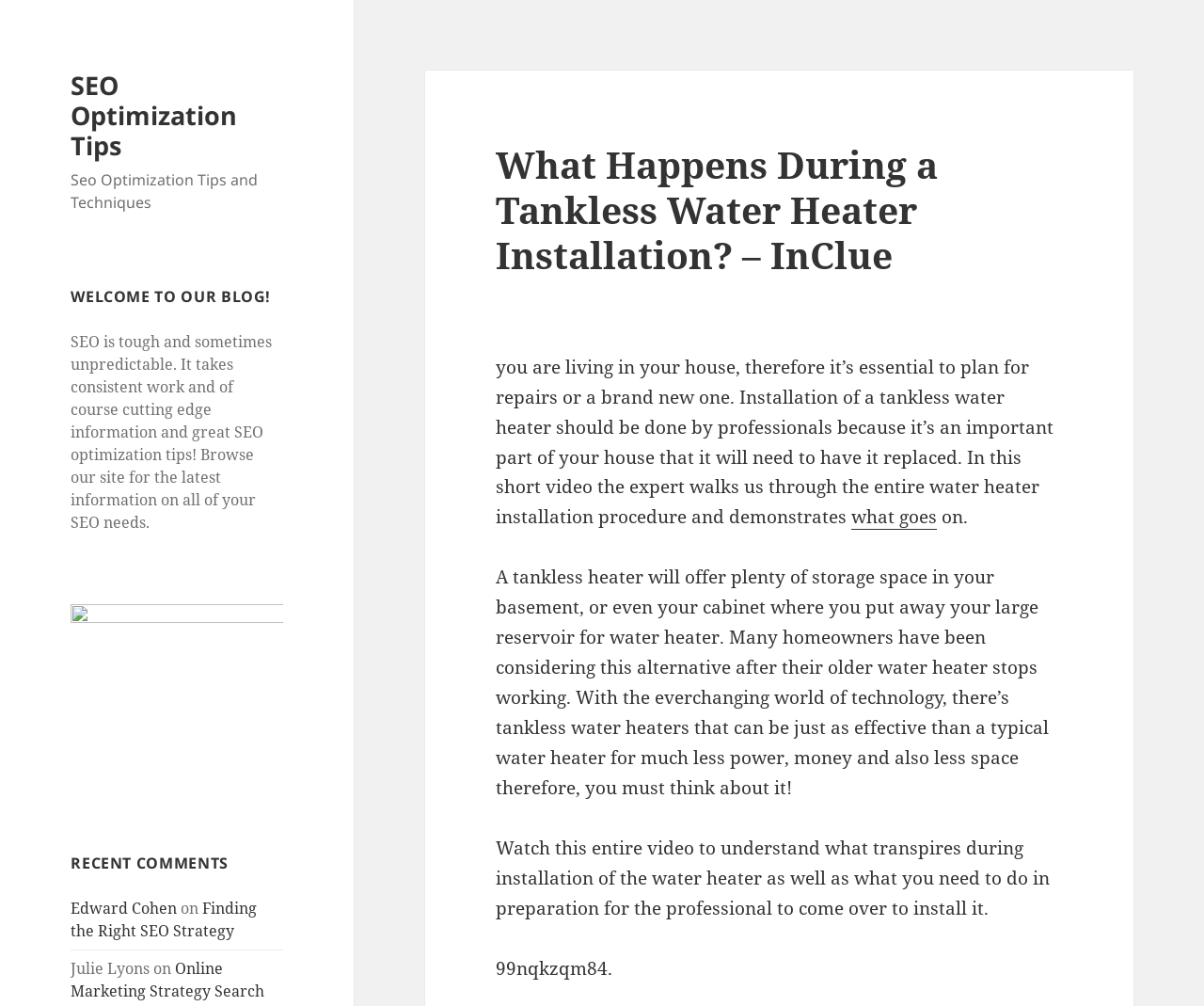Please answer the following question using a single word or phrase: What is the main topic of this webpage?

Tankless water heater installation